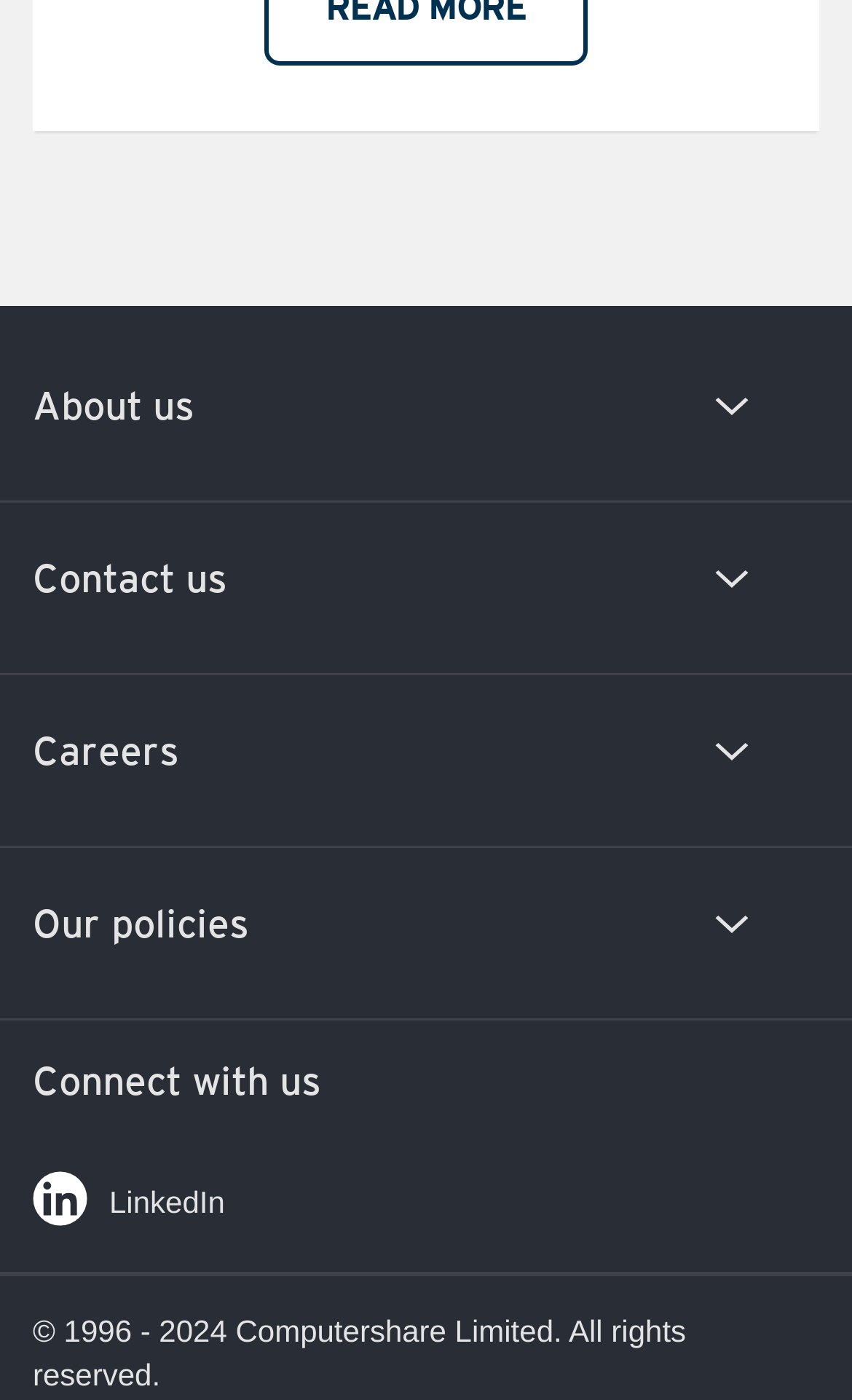Please answer the following question using a single word or phrase: What is the first link on the webpage?

Our history